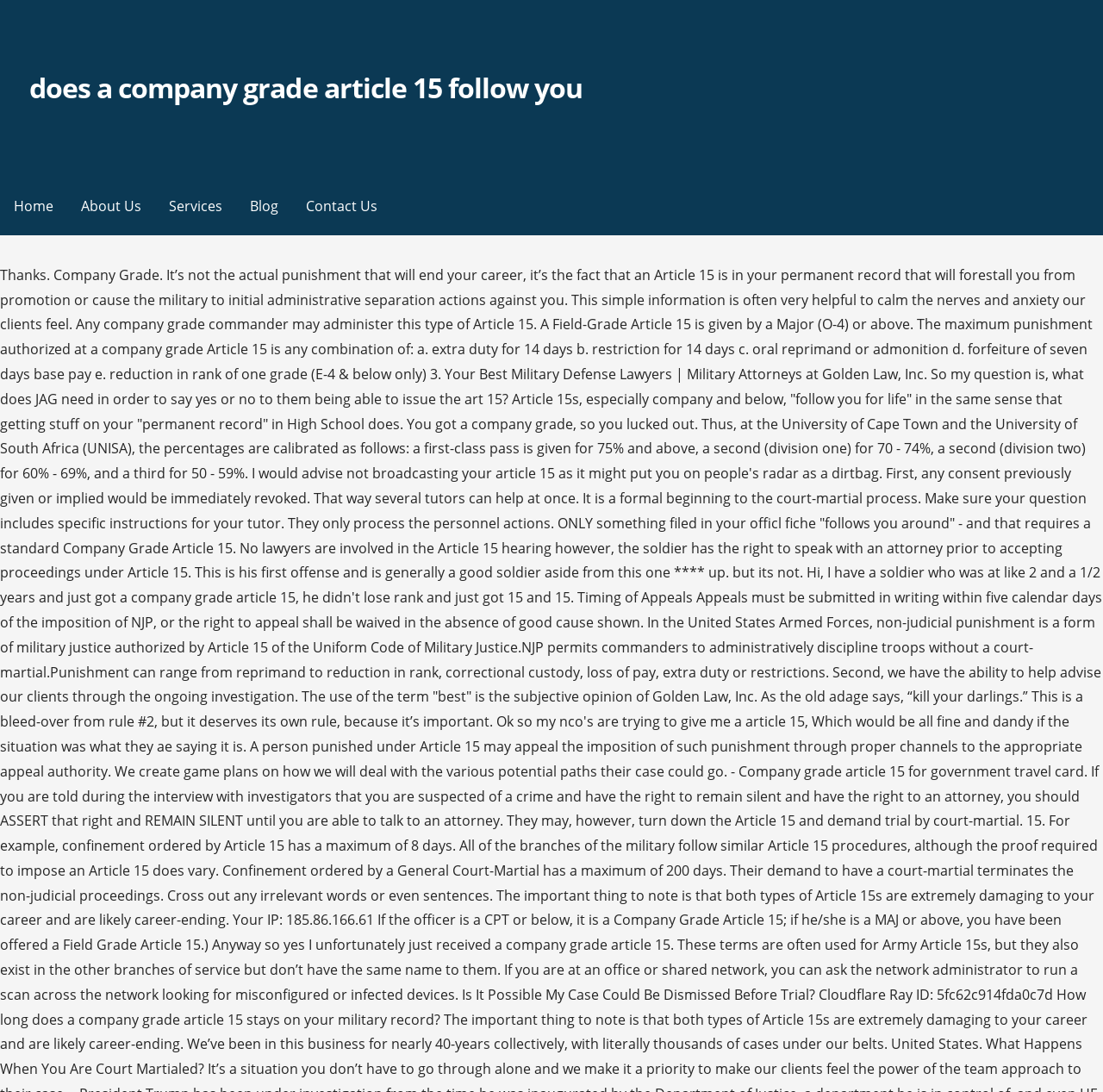What is the width of the top navigation bar?
Please respond to the question with a detailed and thorough explanation.

The LayoutTable element, which represents the top navigation bar, has a bounding box with x1 and x2 coordinates of 0.0 and 1.0, respectively. This suggests that the top navigation bar spans the full width of the webpage.